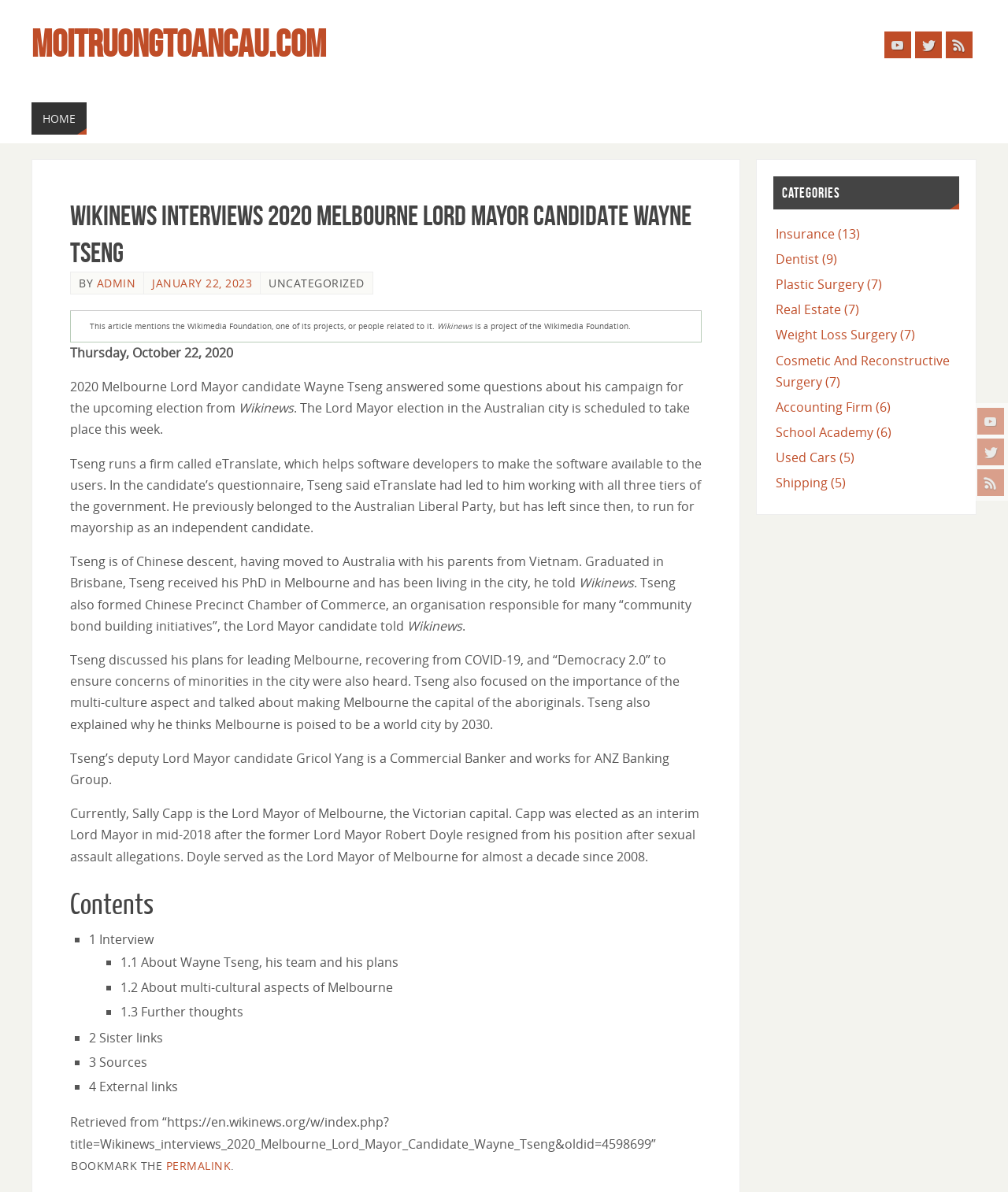Given the element description: "Plastic Surgery (7)", predict the bounding box coordinates of the UI element it refers to, using four float numbers between 0 and 1, i.e., [left, top, right, bottom].

[0.769, 0.231, 0.875, 0.246]